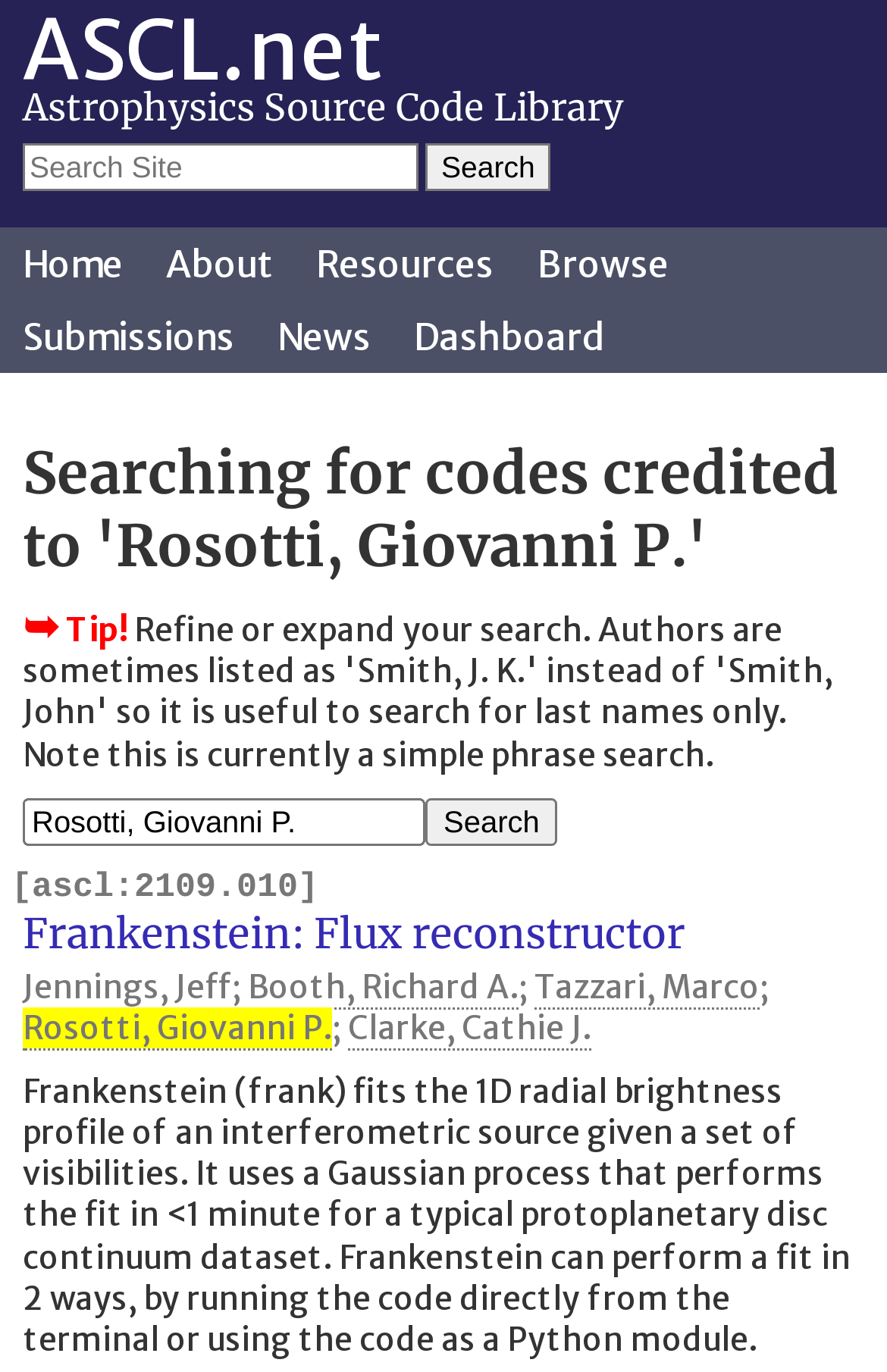Examine the screenshot and answer the question in as much detail as possible: What is the name of the website?

I looked at the top of the webpage and saw the heading 'ASCL.net' which is the name of the website.